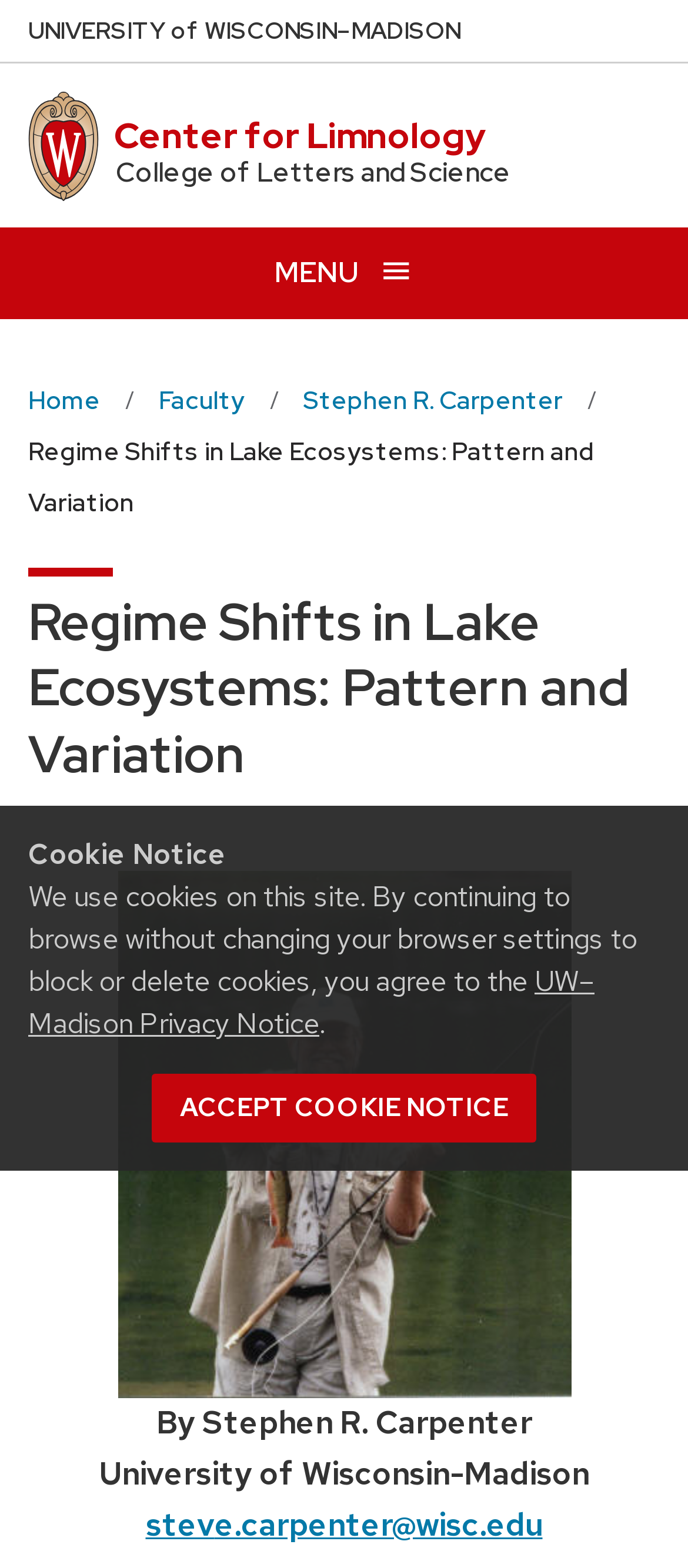Who is the author of this book?
From the image, respond with a single word or phrase.

Stephen R. Carpenter